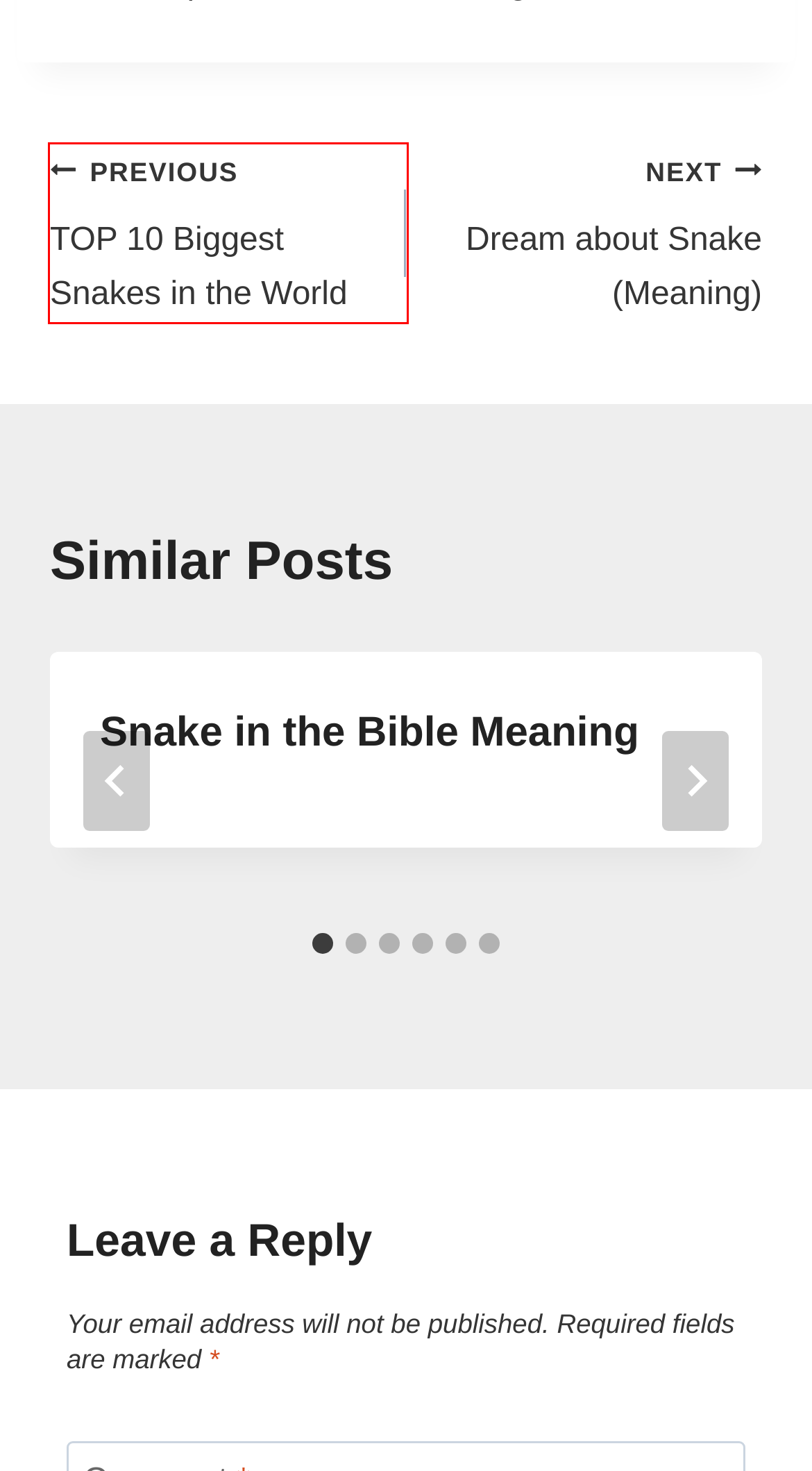You have a screenshot of a webpage, and a red bounding box highlights an element. Select the webpage description that best fits the new page after clicking the element within the bounding box. Options are:
A. Snake in the Bible Meaning | Snake Jewellery
B. TOP 10 Biggest Snakes in the World | Snake Jewellery
C. TERMS OF SERVICE | Snake Jewellery
D. Dream about Snake (Meaning) | Snake Jewellery
E. Snake Earrings | Snake Jewellery
F. Panier | Snake Jewellery
G. TOP 20 Most Venomous Snakes in the World | Snake Jewellery
H. Blog Snake Jewellery | Snake Jewellery

B